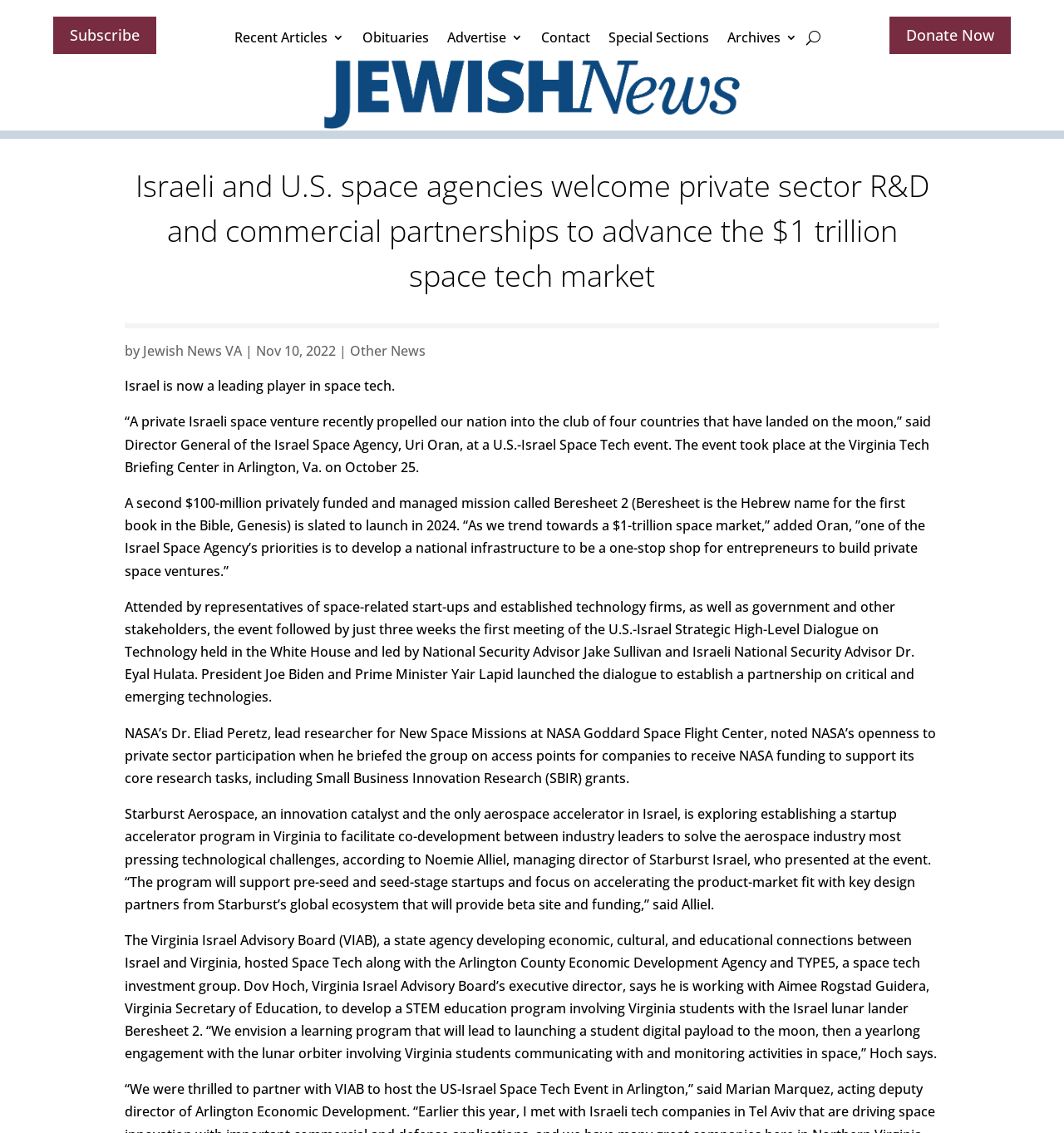Provide your answer in a single word or phrase: 
What is the name of the organization that hosted the Space Tech event?

Virginia Israel Advisory Board